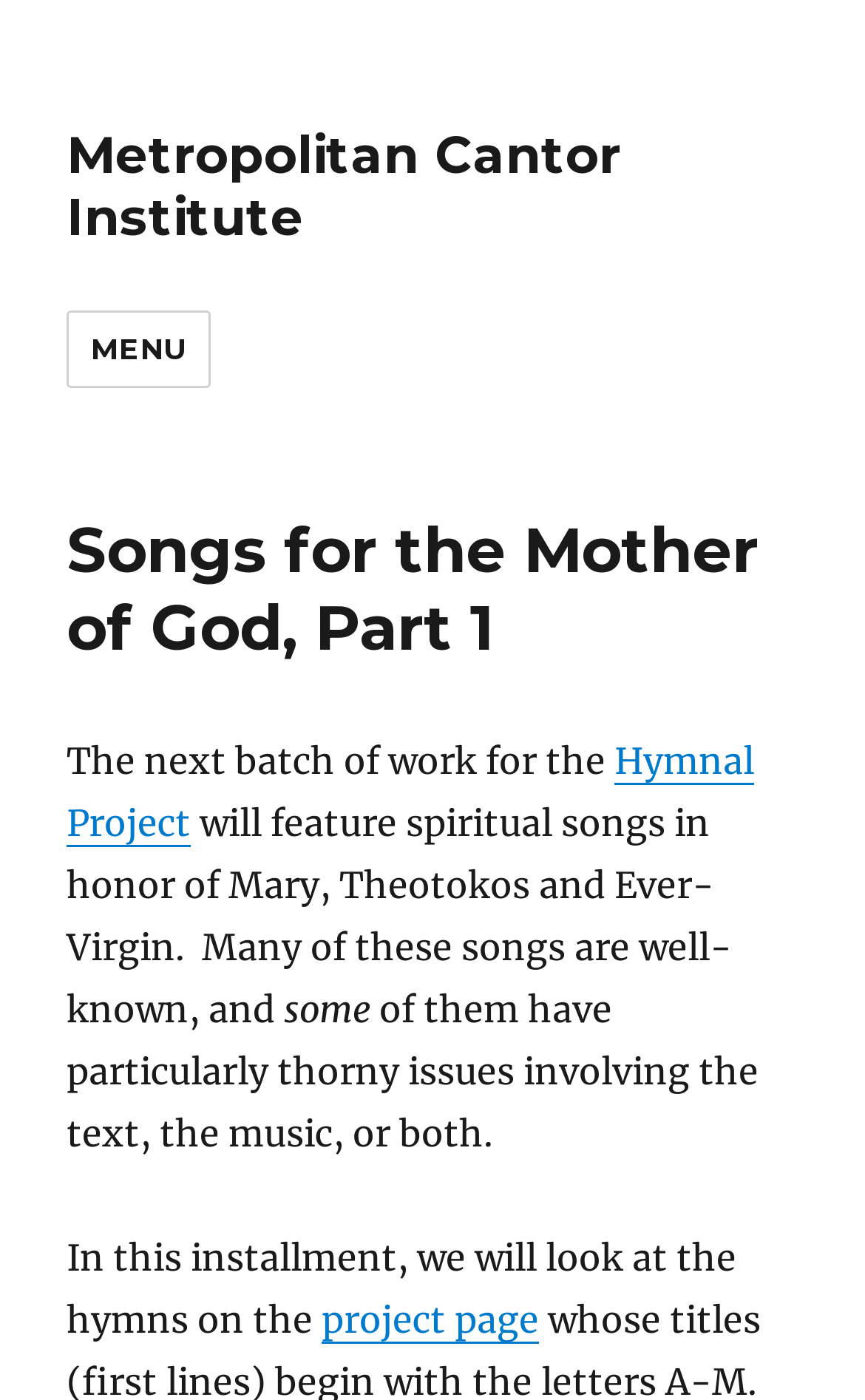Please find and give the text of the main heading on the webpage.

Songs for the Mother of God, Part 1